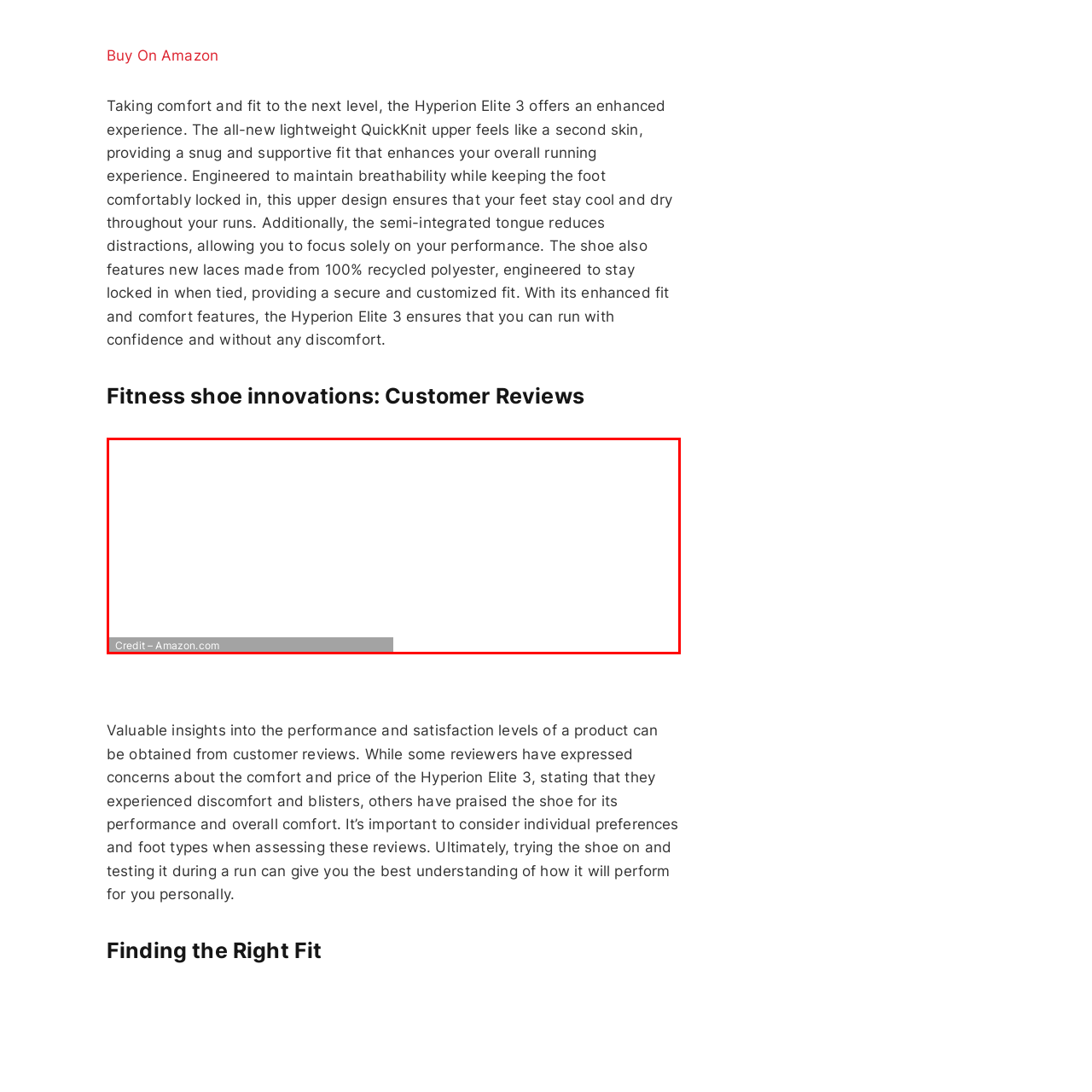What is the font color of the text 'Credit – Amazon.com'?
Analyze the image segment within the red bounding box and respond to the question using a single word or brief phrase.

Gray